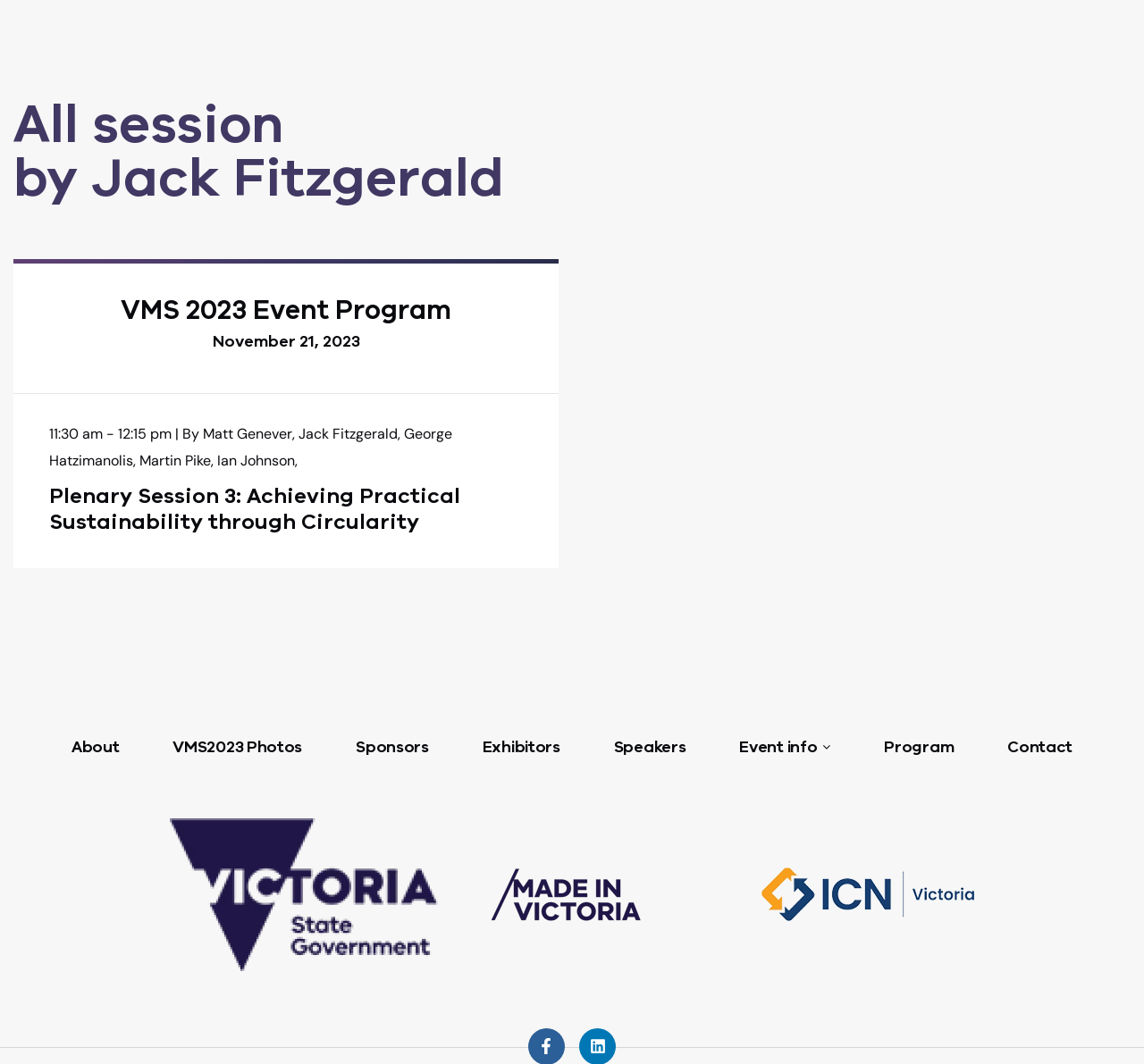What is the name of the event?
Look at the image and provide a short answer using one word or a phrase.

VMS 2023